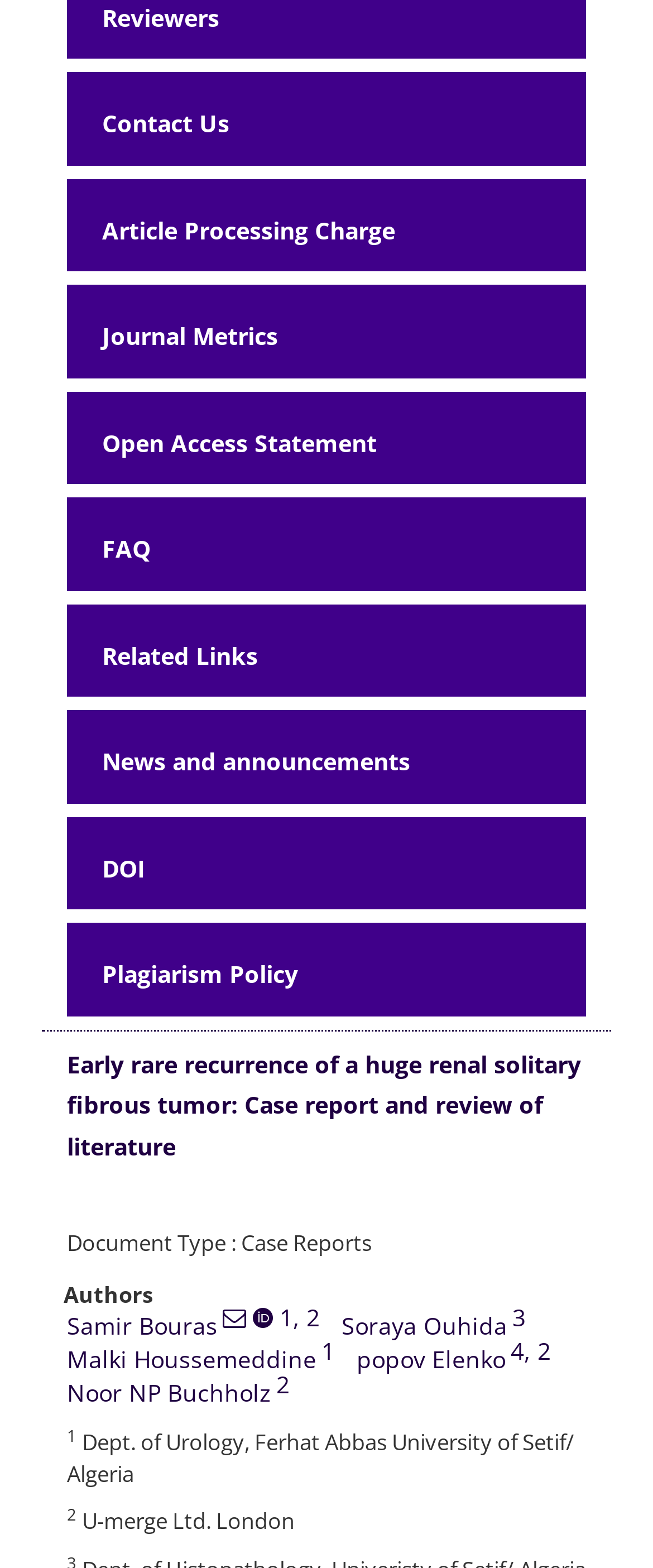Determine the bounding box coordinates of the area to click in order to meet this instruction: "Click 'Samir Bouras'".

[0.103, 0.835, 0.333, 0.856]